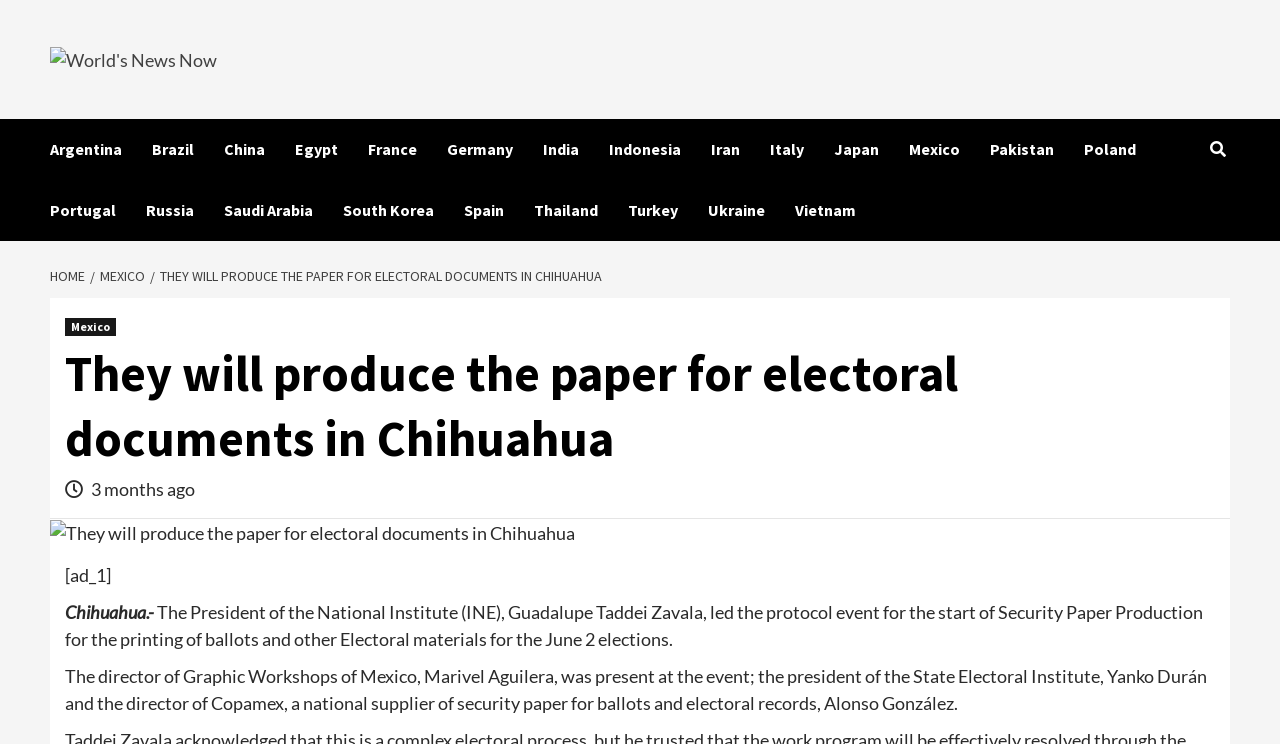Please identify the bounding box coordinates of the clickable region that I should interact with to perform the following instruction: "Click on the image of They will produce the paper for electoral documents in Chihuahua". The coordinates should be expressed as four float numbers between 0 and 1, i.e., [left, top, right, bottom].

[0.039, 0.7, 0.449, 0.736]